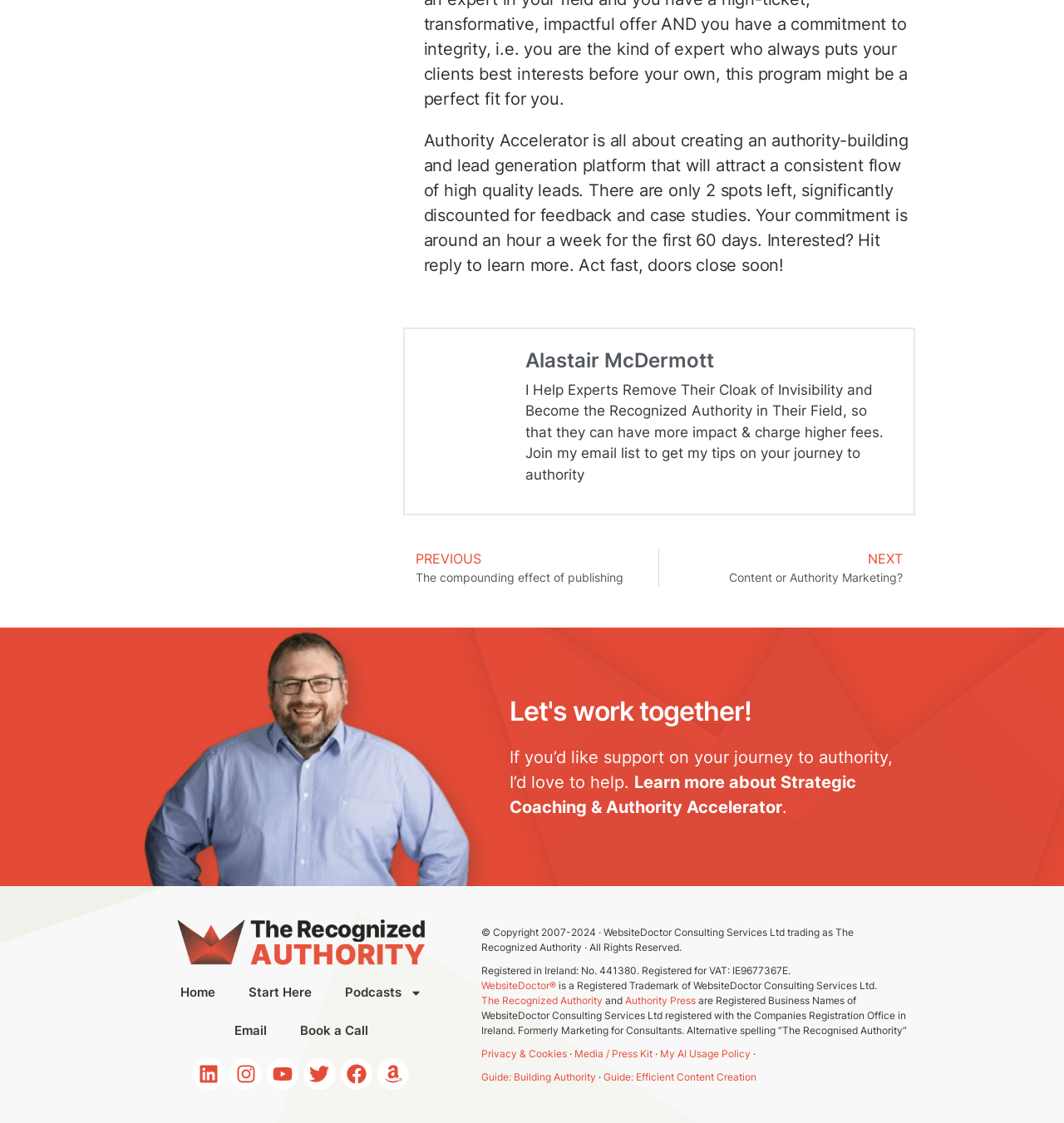What is the name of the company that owns the website?
Please provide a single word or phrase as your answer based on the image.

WebsiteDoctor Consulting Services Ltd